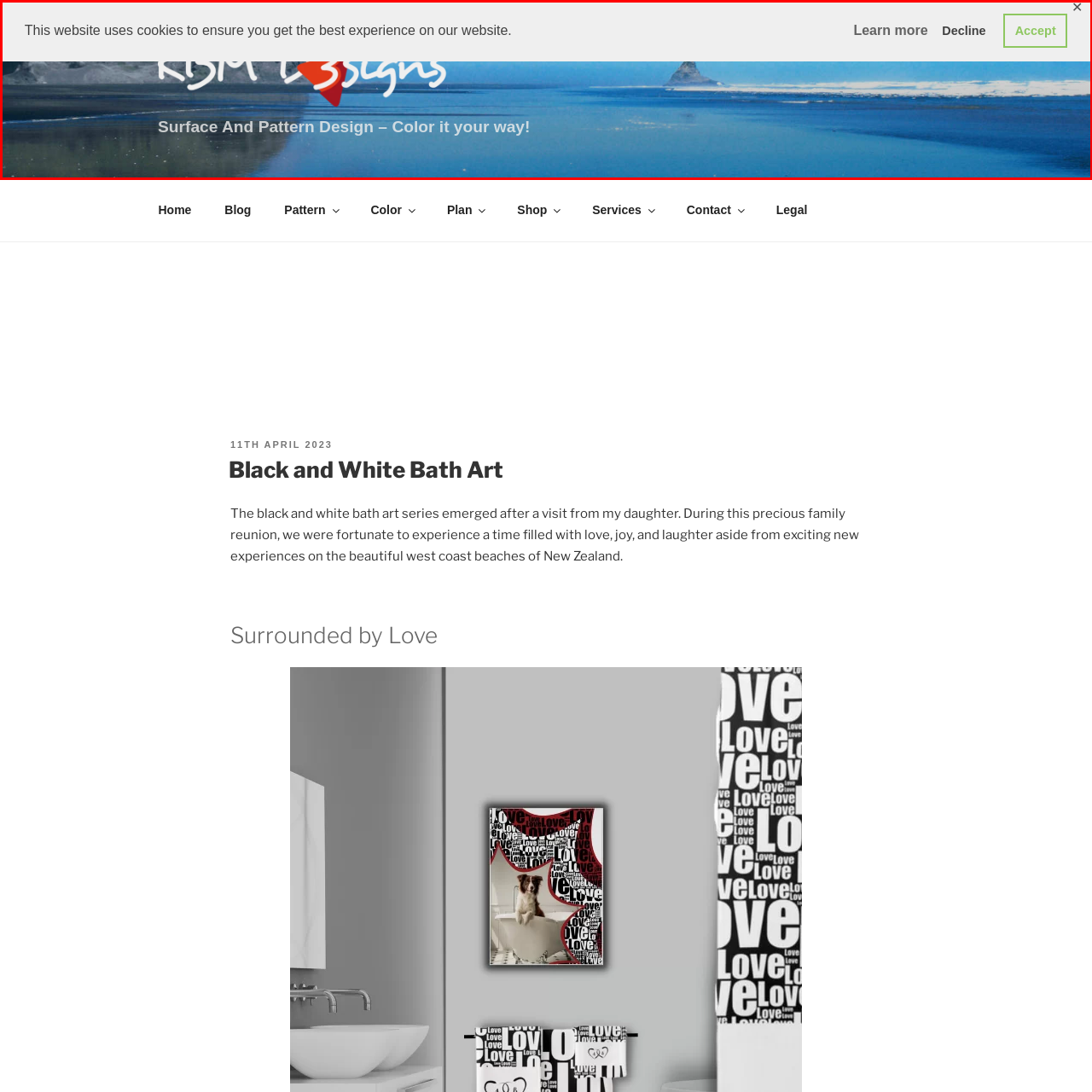What is the color of the water in the background?
Pay attention to the image part enclosed by the red bounding box and answer the question using a single word or a short phrase.

Blue